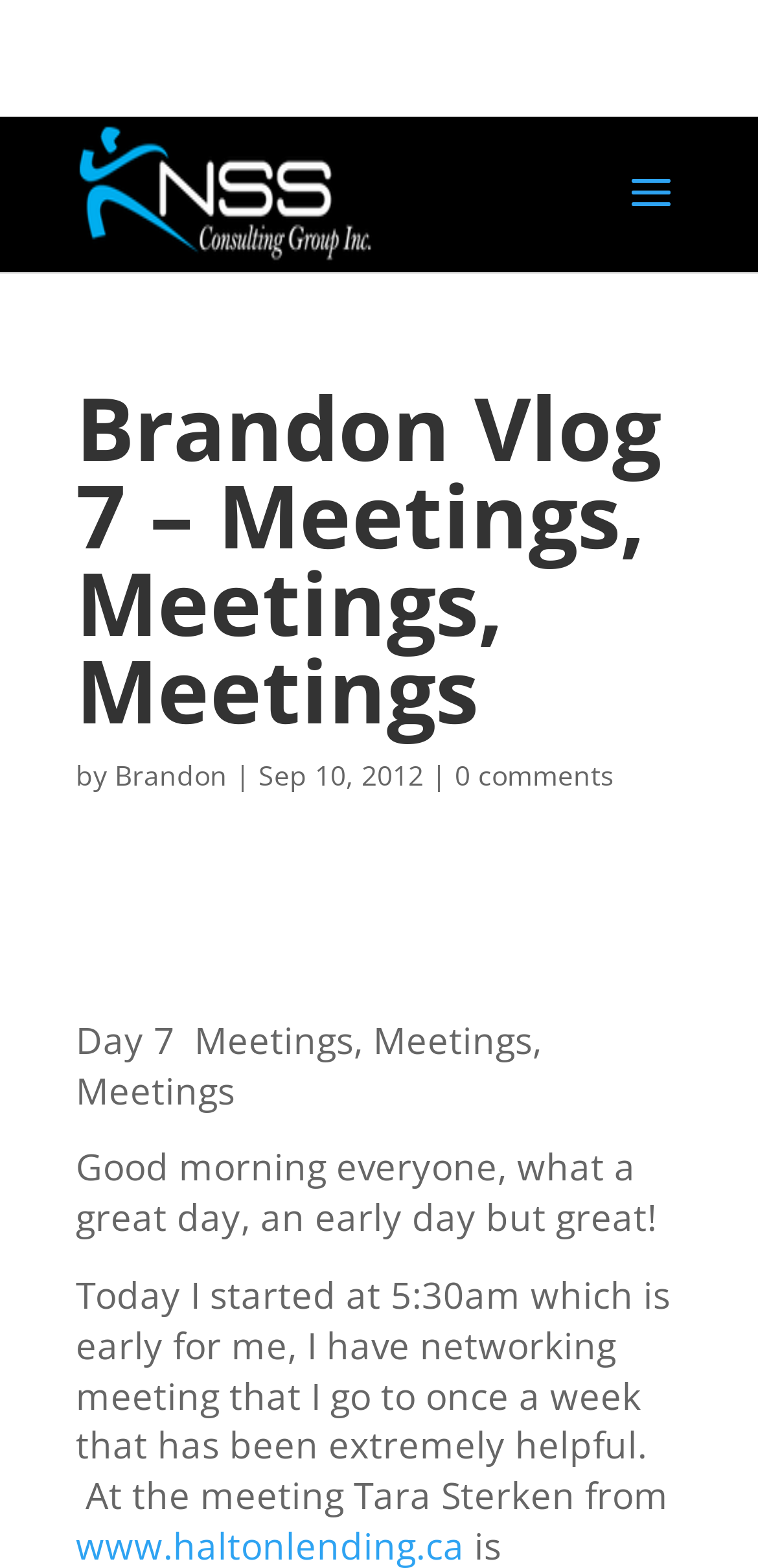What is the email address on the webpage? Please answer the question using a single word or phrase based on the image.

info@knssconsulting.com